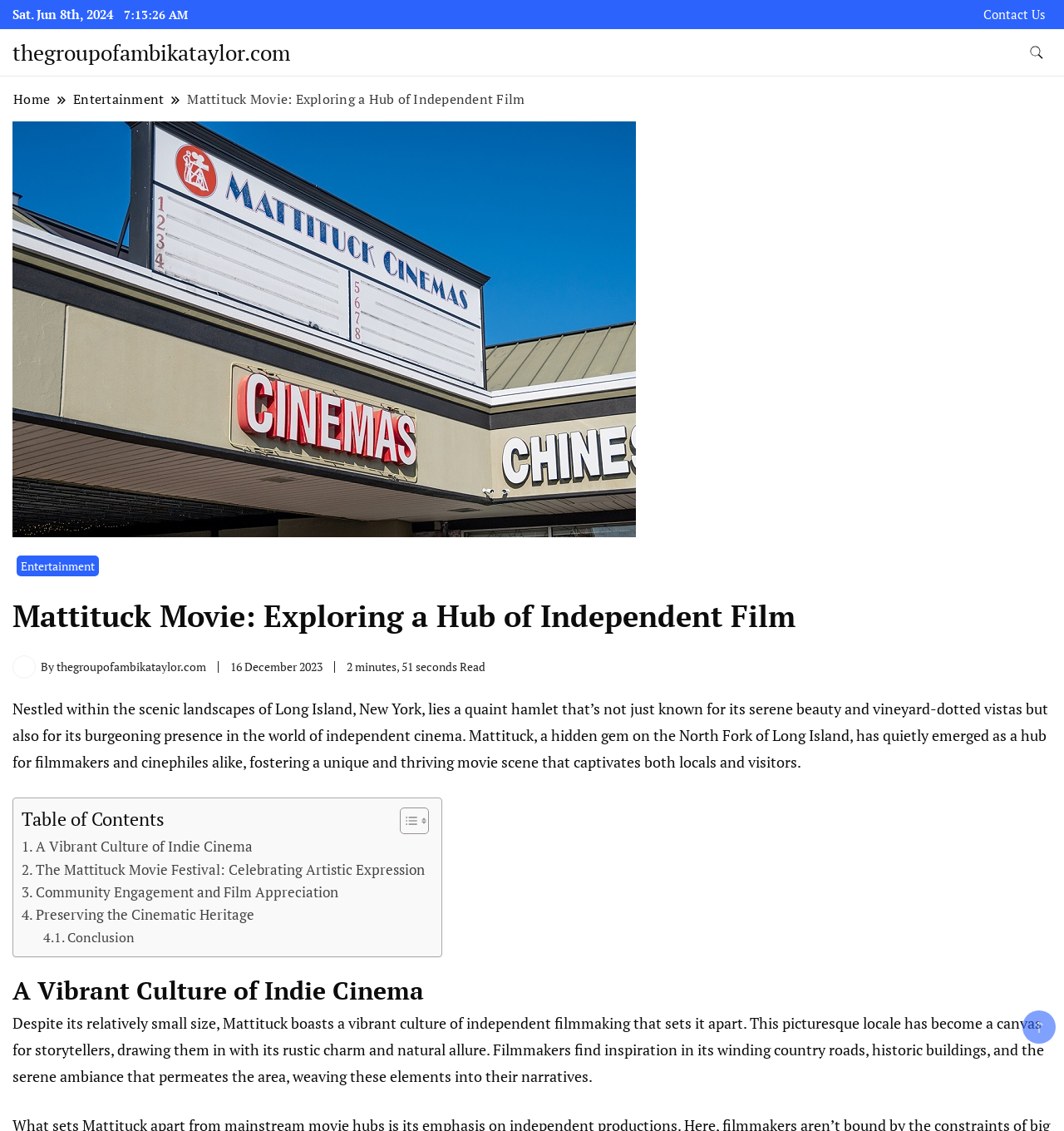Given the description of the UI element: "Preserving the Cinematic Heritage", predict the bounding box coordinates in the form of [left, top, right, bottom], with each value being a float between 0 and 1.

[0.02, 0.799, 0.239, 0.819]